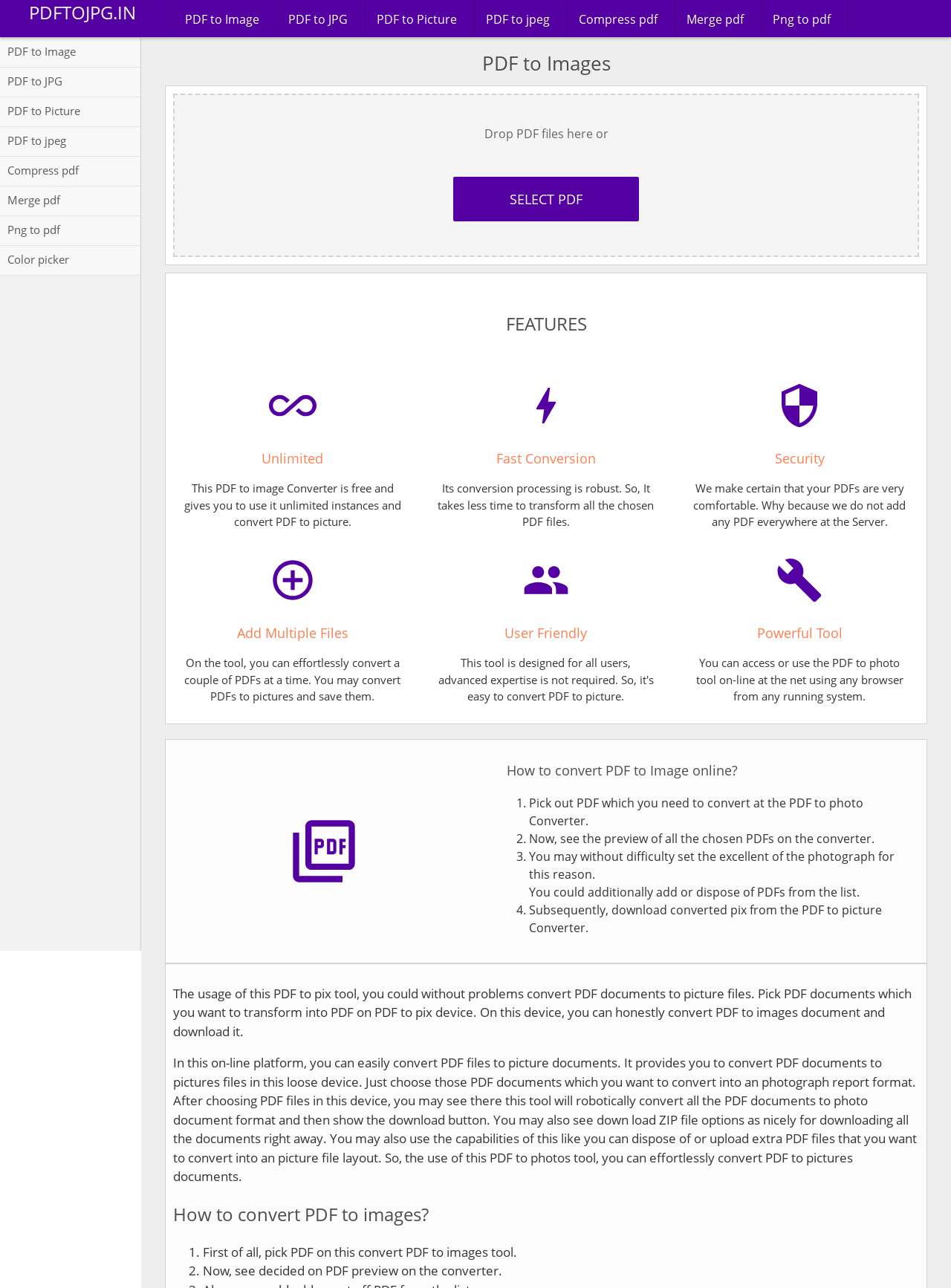Describe all the key features and sections of the webpage thoroughly.

This webpage is a PDF to image converter tool. At the top, there are multiple links to related tools, such as PDF to JPG, PDF to Picture, and Compress PDF. Below these links, there is a heading "PDF to Images" followed by a description of the tool. 

In the middle of the page, there is a section where users can upload their PDF files. The section is marked by a heading "FEATURES" and contains a button "SELECT PDF" to upload files. 

To the right of the upload section, there are four columns of features, each with a heading and a brief description. The features include "Unlimited", "Fast Conversion", "Security", and "Add Multiple Files". Each feature has an accompanying image. 

Below the features section, there is a step-by-step guide on "How to convert PDF to Image online?" with four steps. Each step is marked by a list marker and has a brief description. 

At the bottom of the page, there are two paragraphs of text that provide more information about the tool and its usage. Finally, there is another section with a heading "How to convert PDF to images?" that provides a similar step-by-step guide.